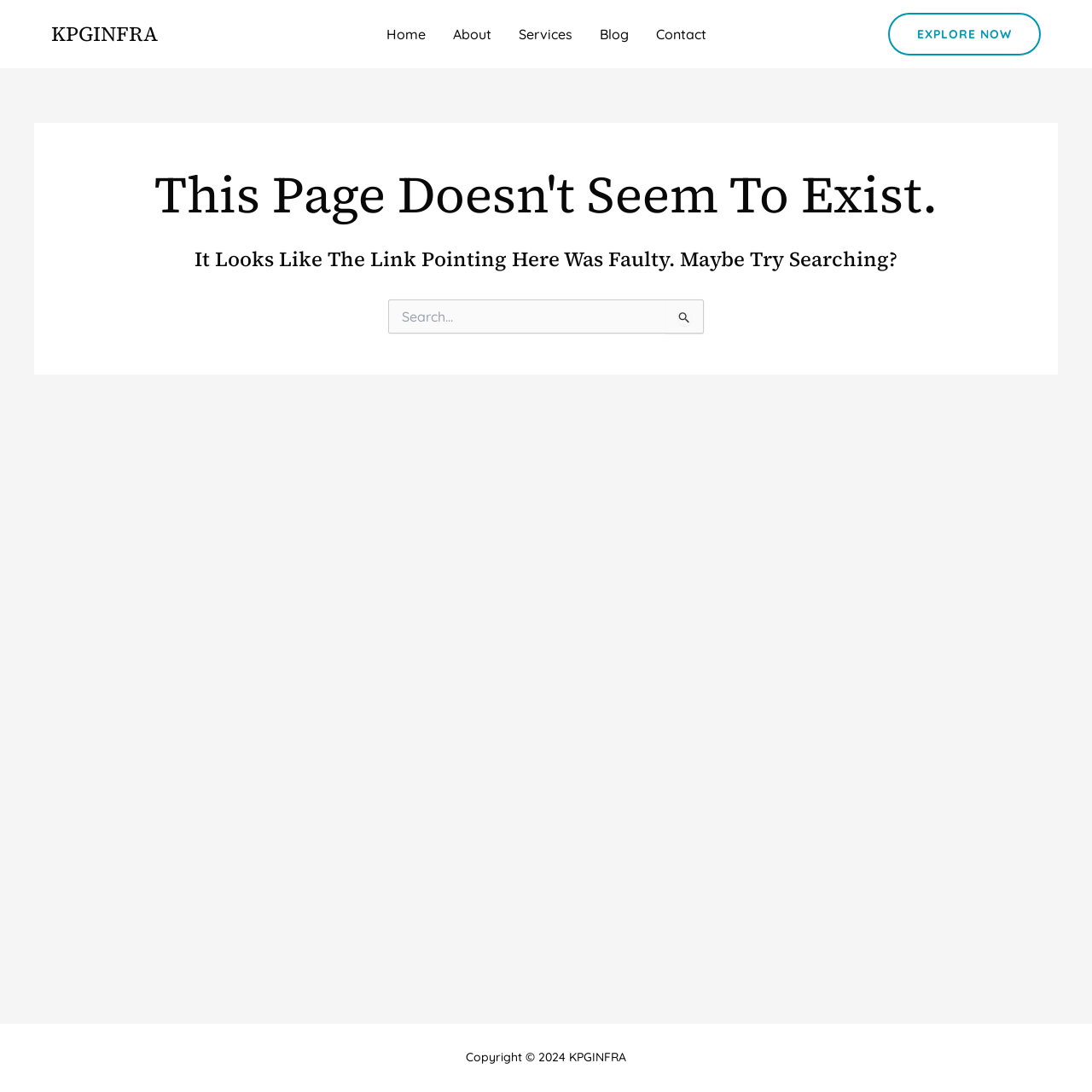What is the name of the website?
Give a single word or phrase answer based on the content of the image.

KPGINFRA